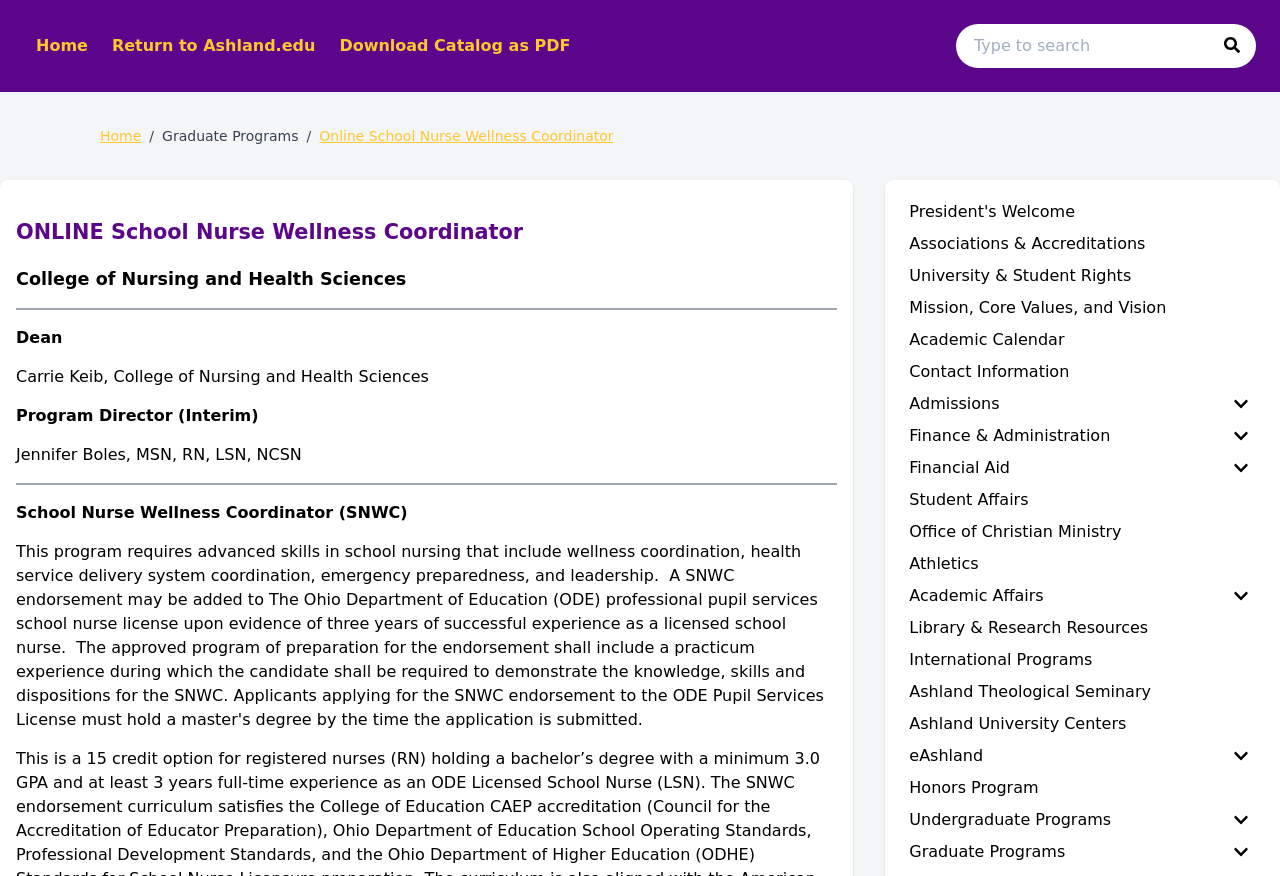Answer the question below with a single word or a brief phrase: 
How many menu items are there in the navigation?

19